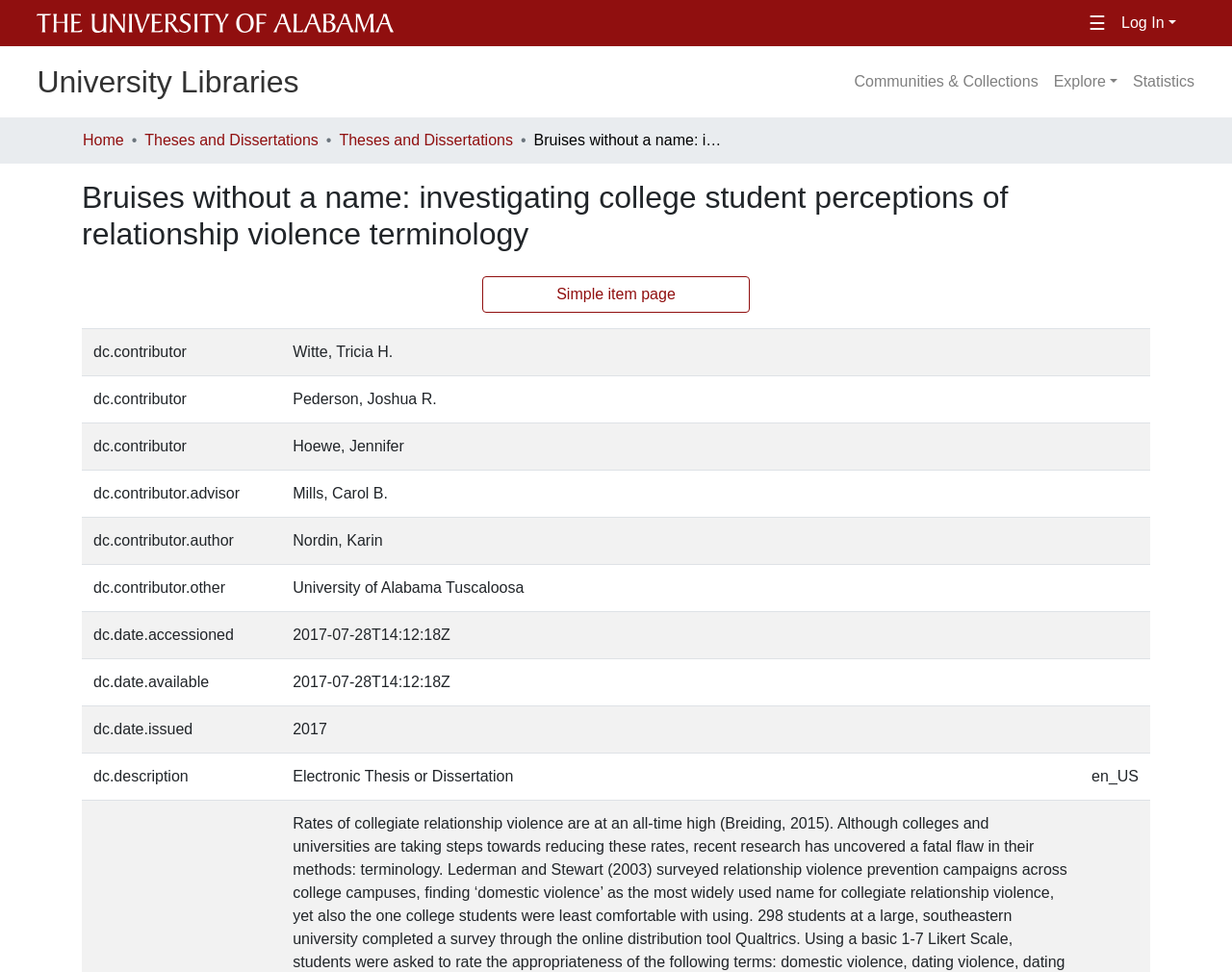Please locate the bounding box coordinates of the region I need to click to follow this instruction: "View the Statistics page".

[0.913, 0.064, 0.976, 0.104]